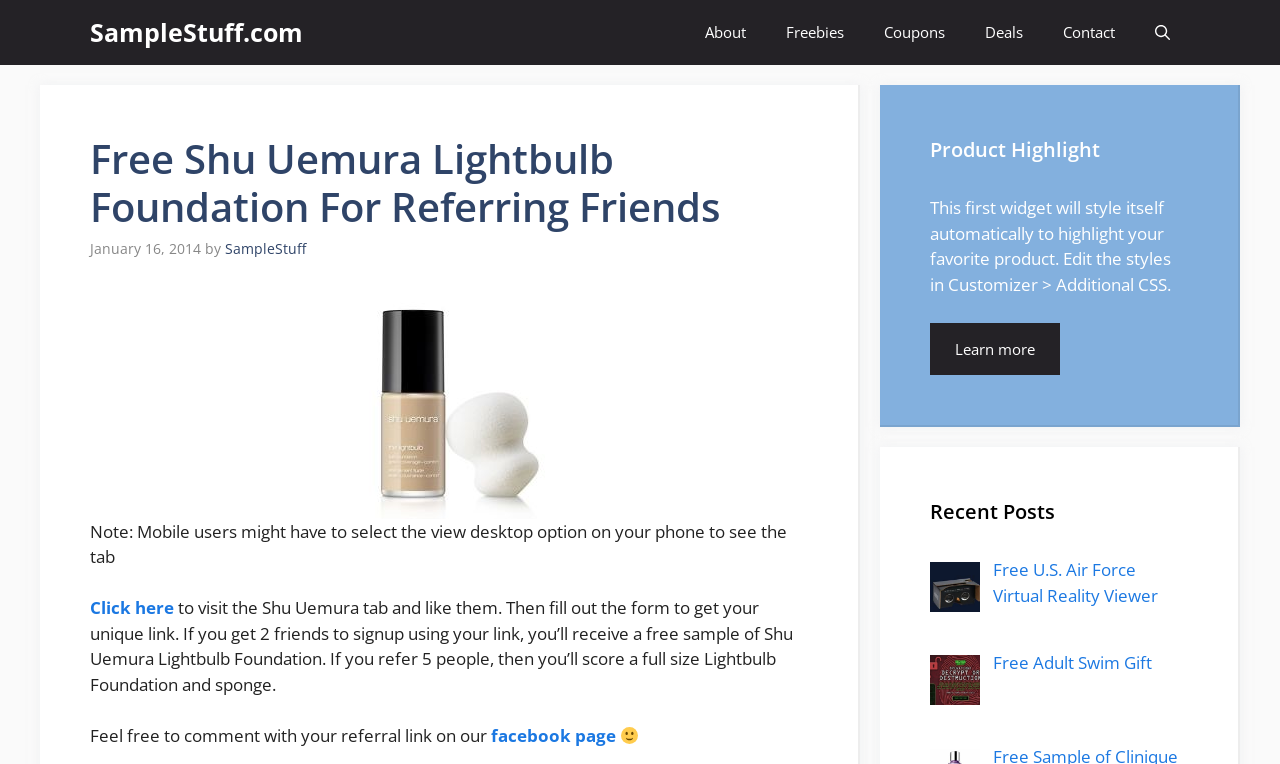Please identify the bounding box coordinates of the area that needs to be clicked to fulfill the following instruction: "Click on the 'Click here' link to visit the Shu Uemura tab."

[0.07, 0.781, 0.136, 0.811]